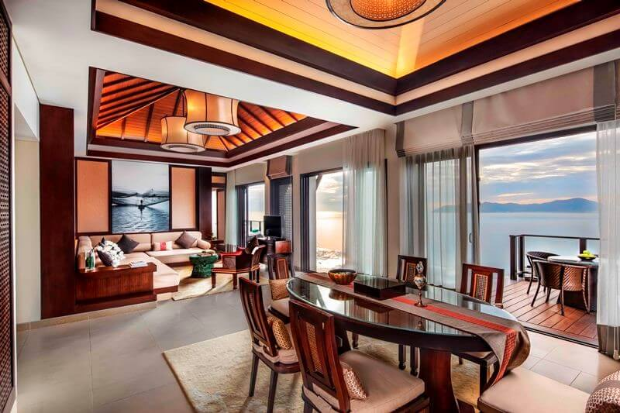Using the elements shown in the image, answer the question comprehensively: What is the material of the ceiling's unique design?

The caption highlights the ceiling as an impressive feature, stating that it 'combines modern lighting fixtures with natural wooden patterns', implying that the ceiling's unique design incorporates natural wooden patterns.